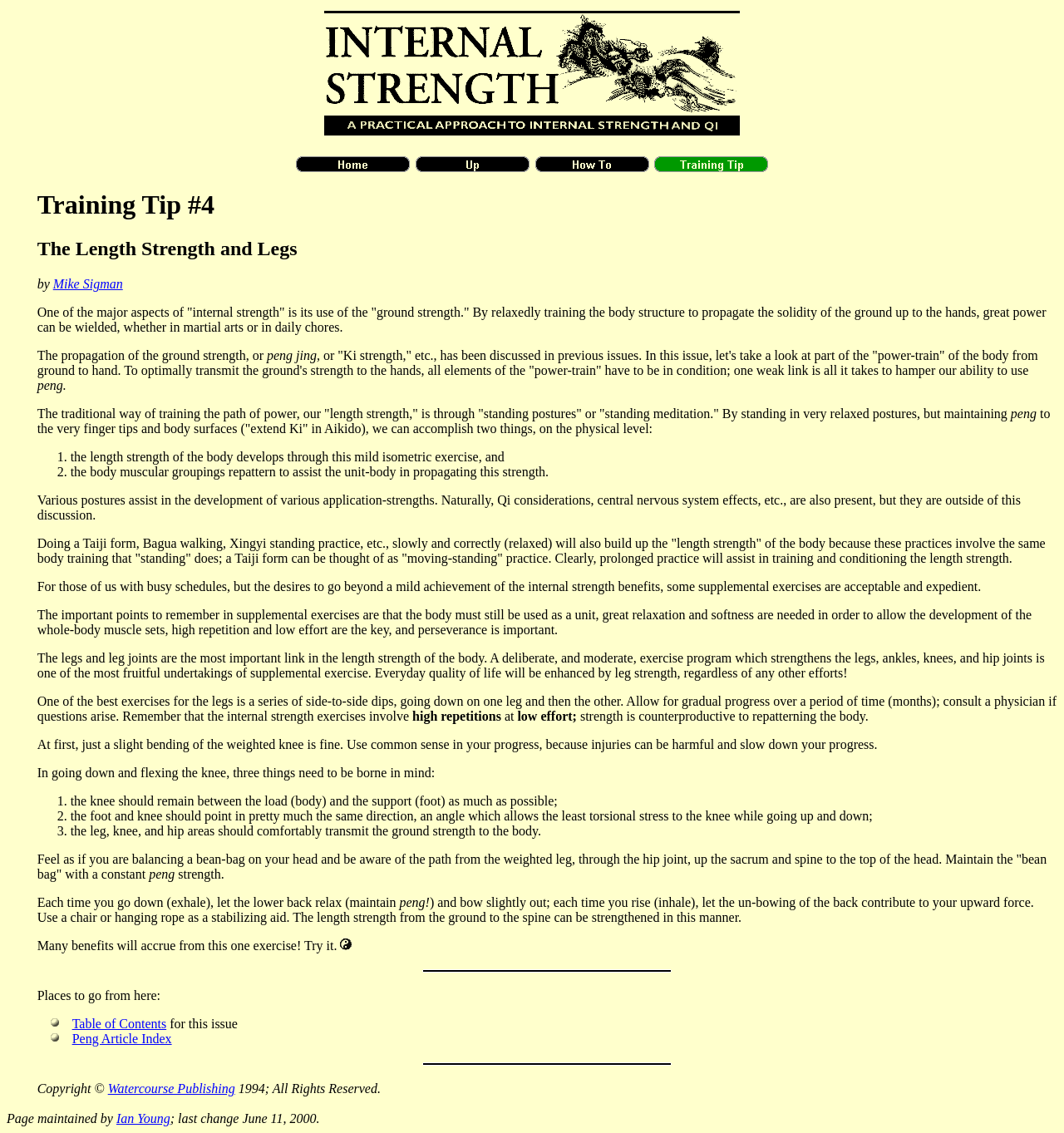Reply to the question with a single word or phrase:
What is the recommended way to practice the exercise?

With low effort and high repetition